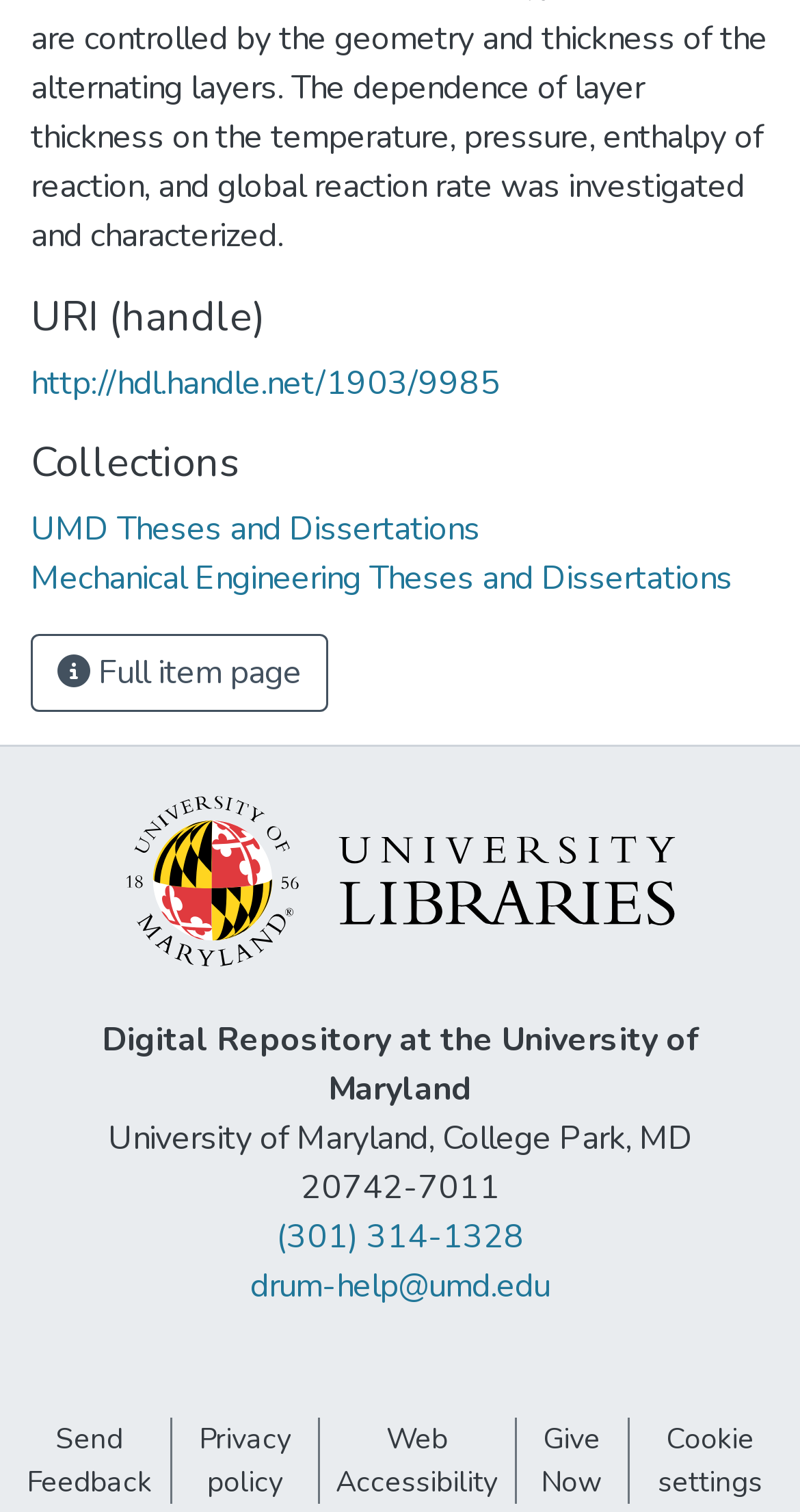Can you provide the bounding box coordinates for the element that should be clicked to implement the instruction: "Click on the URI link"?

[0.038, 0.239, 0.626, 0.269]